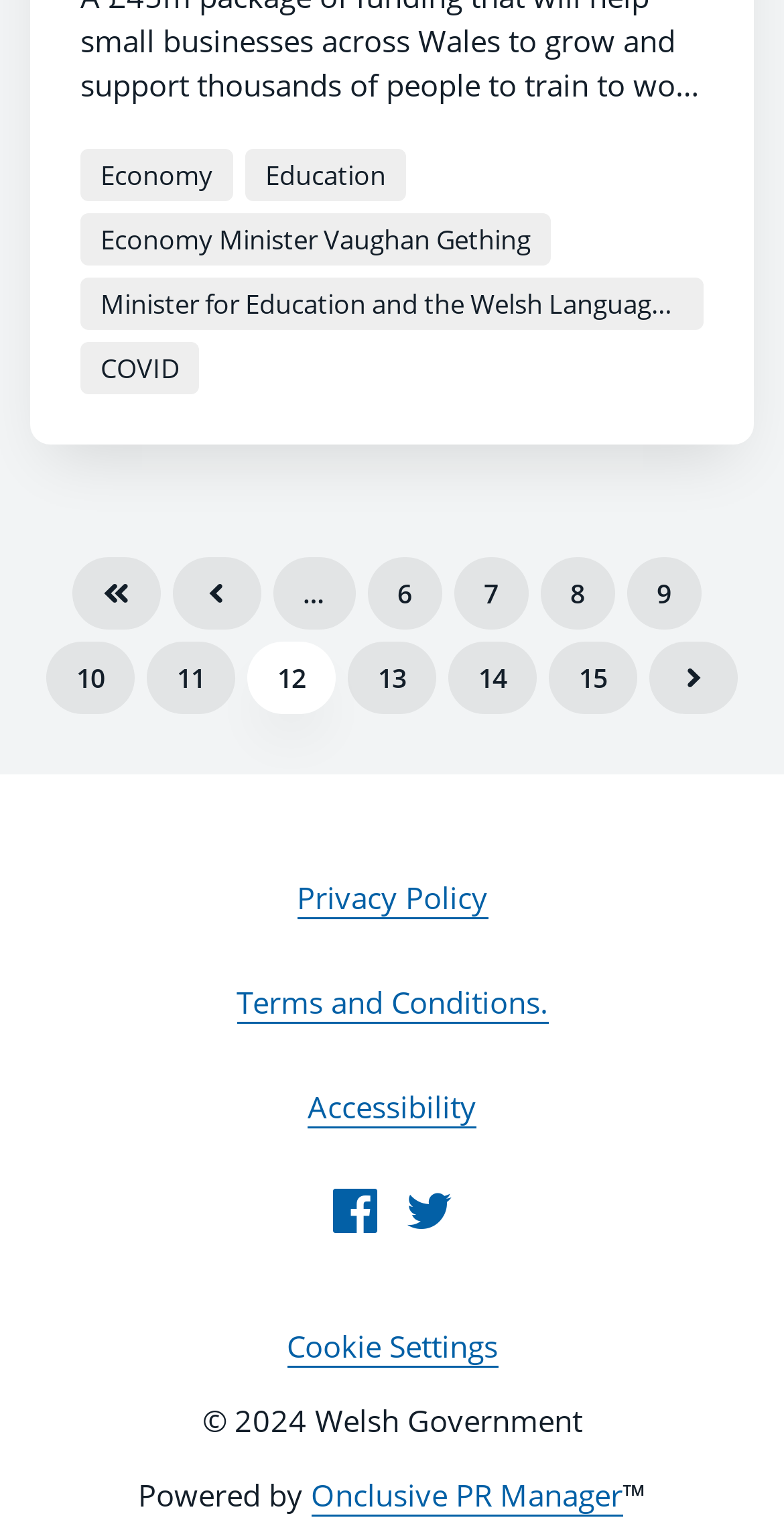Use a single word or phrase to answer the following:
How many social media links are there?

2